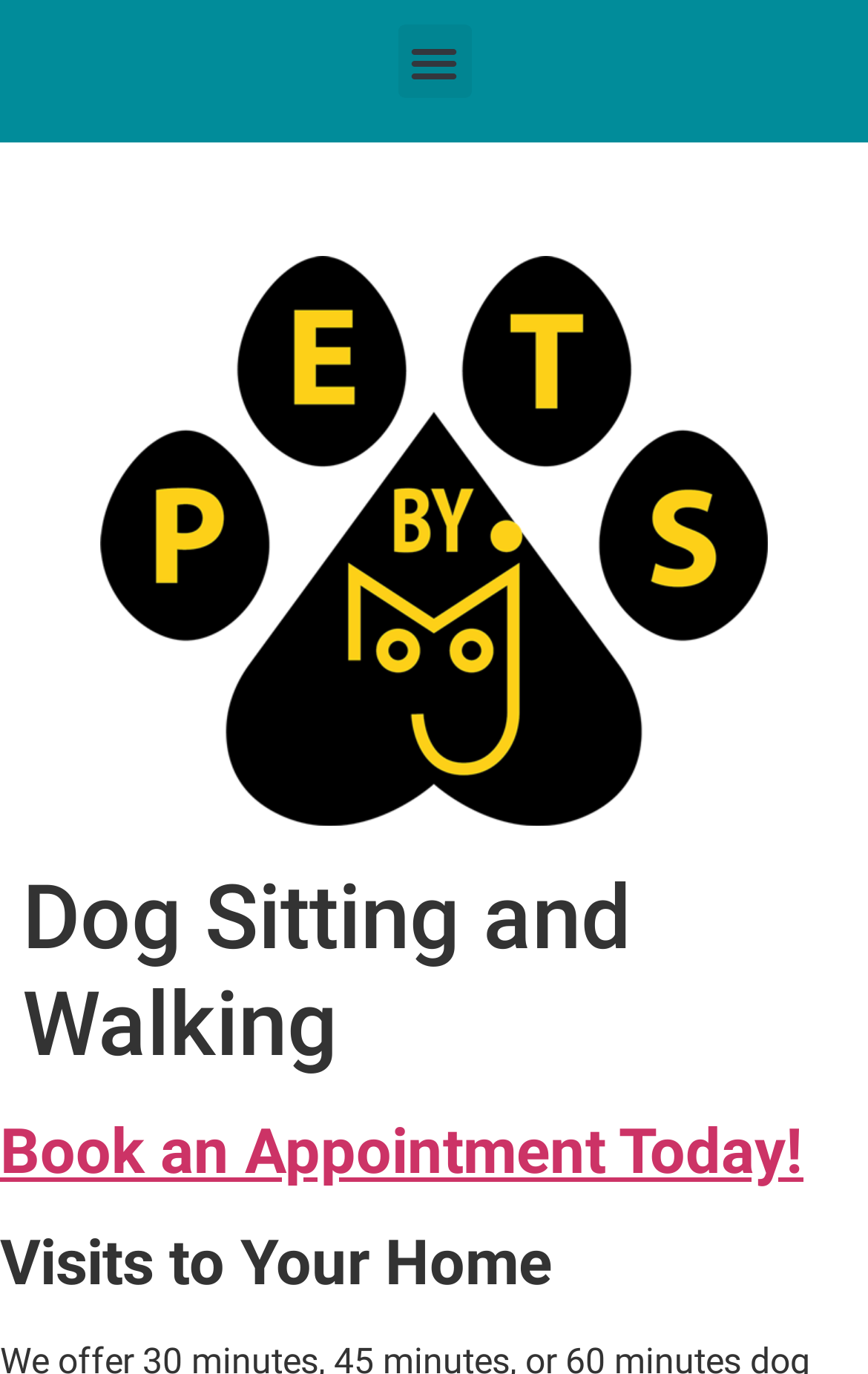Provide a thorough and detailed response to the question by examining the image: 
How many minutes can a dog sitting visit last?

The webpage does not explicitly state the duration of the visits, but based on the context and the presence of the heading 'Book an Appointment Today!', it can be inferred that the visits can last for 30, 45, or 60 minutes, which is a common duration for such services.